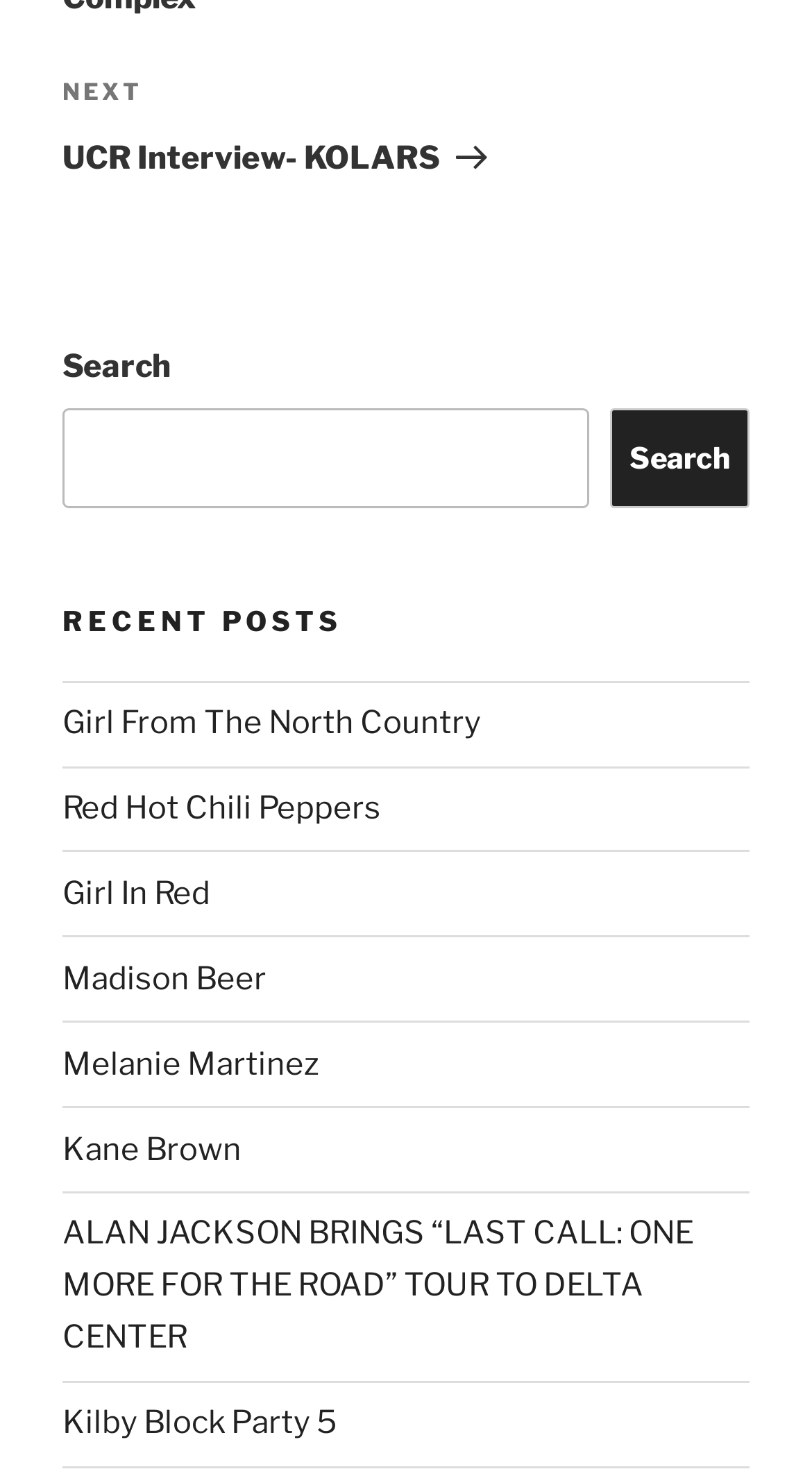Identify the bounding box coordinates for the UI element that matches this description: "About Eric Francis & PW".

None